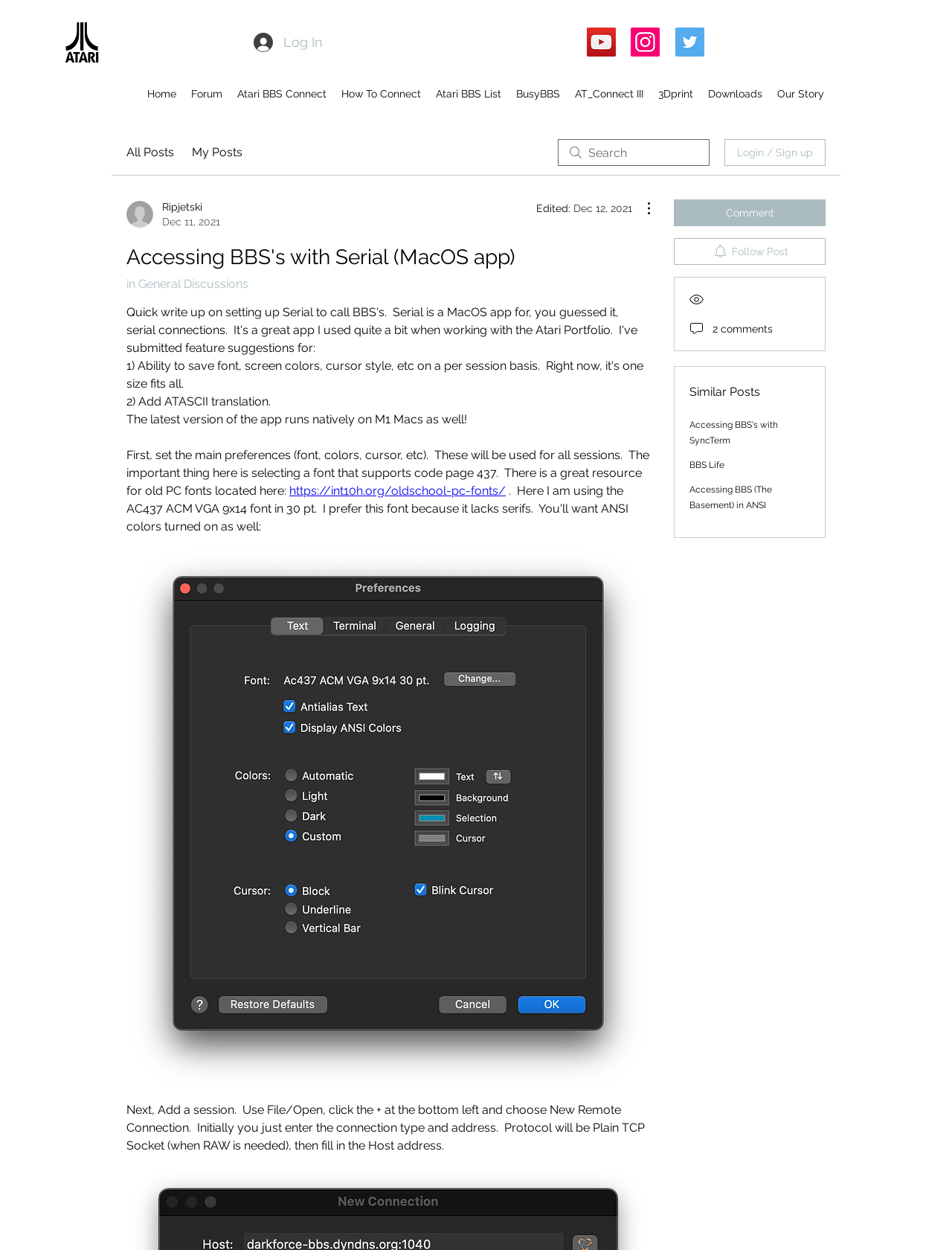Pinpoint the bounding box coordinates of the element to be clicked to execute the instruction: "Search for something".

[0.586, 0.111, 0.745, 0.133]